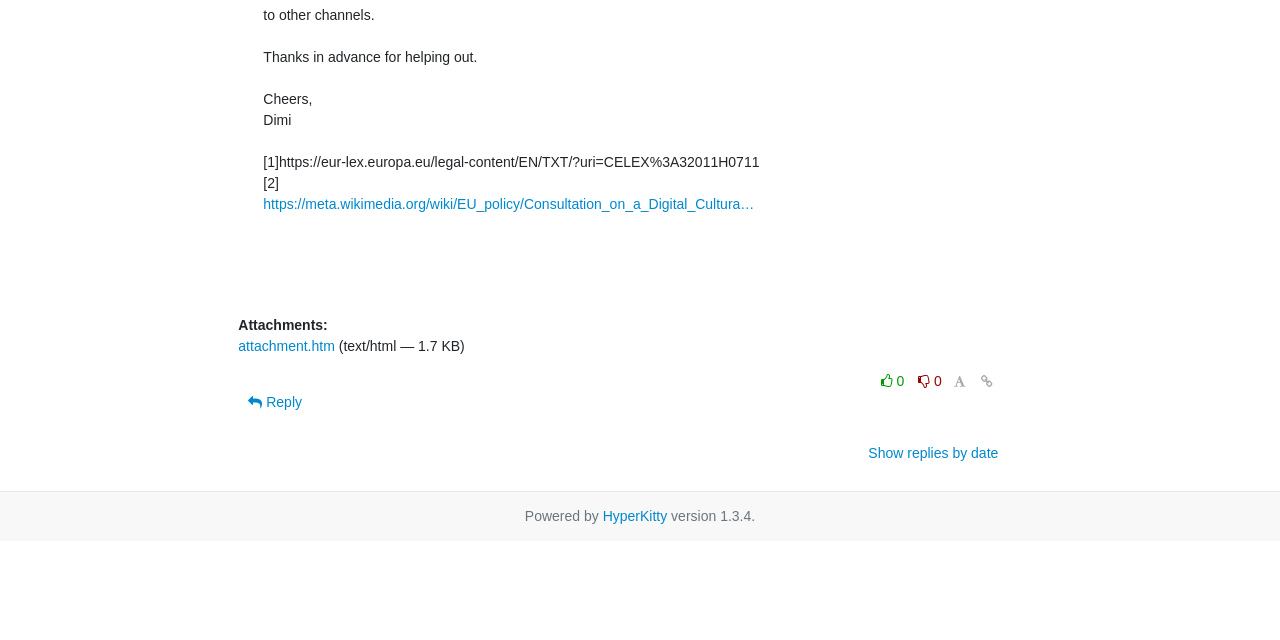Find the bounding box coordinates for the UI element that matches this description: "https://meta.wikimedia.org/wiki/EU_policy/Consultation_on_a_Digital_Cultura…".

[0.206, 0.306, 0.589, 0.331]